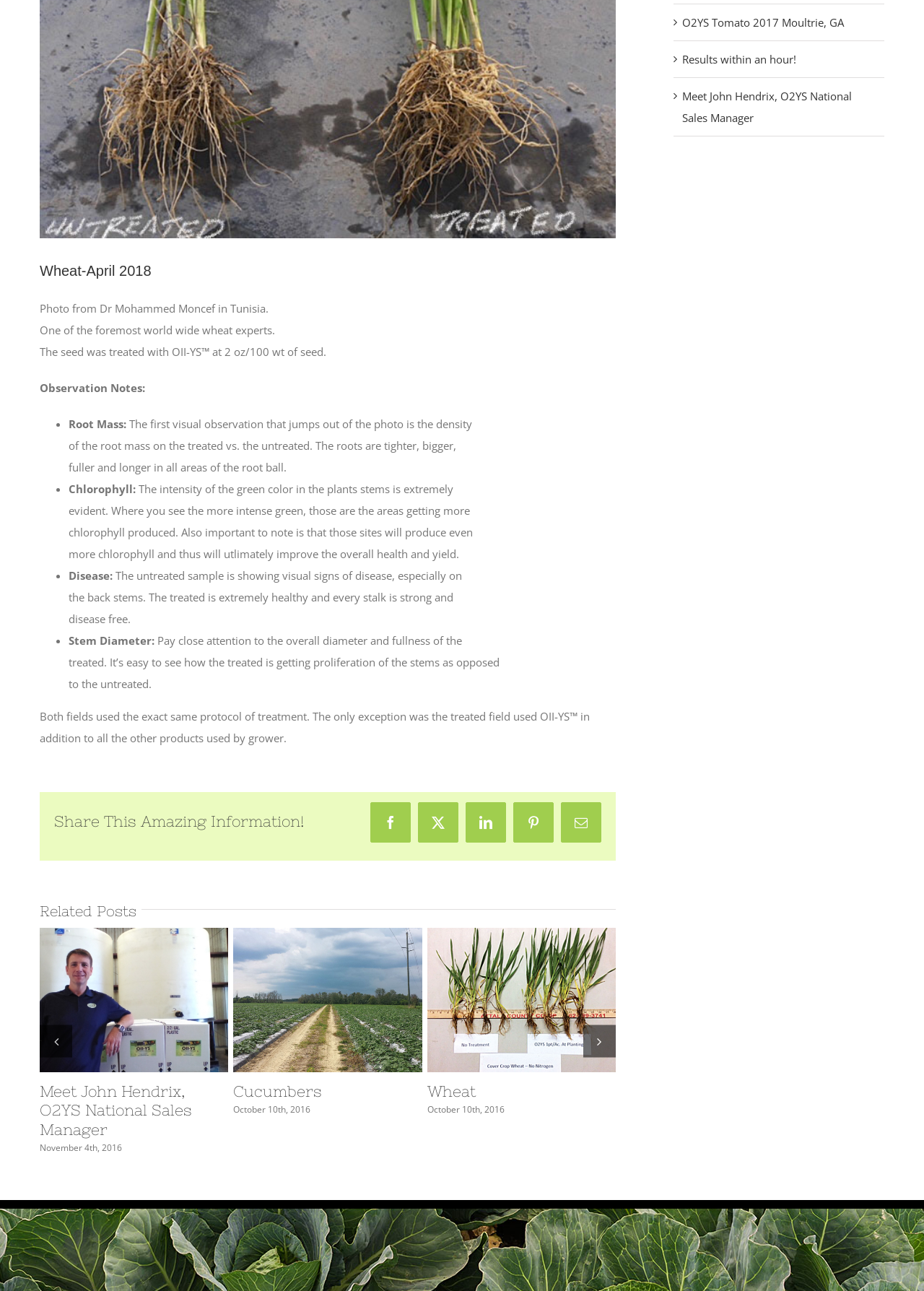Identify the bounding box coordinates for the UI element described as: "Arts & Culture Calendar".

None